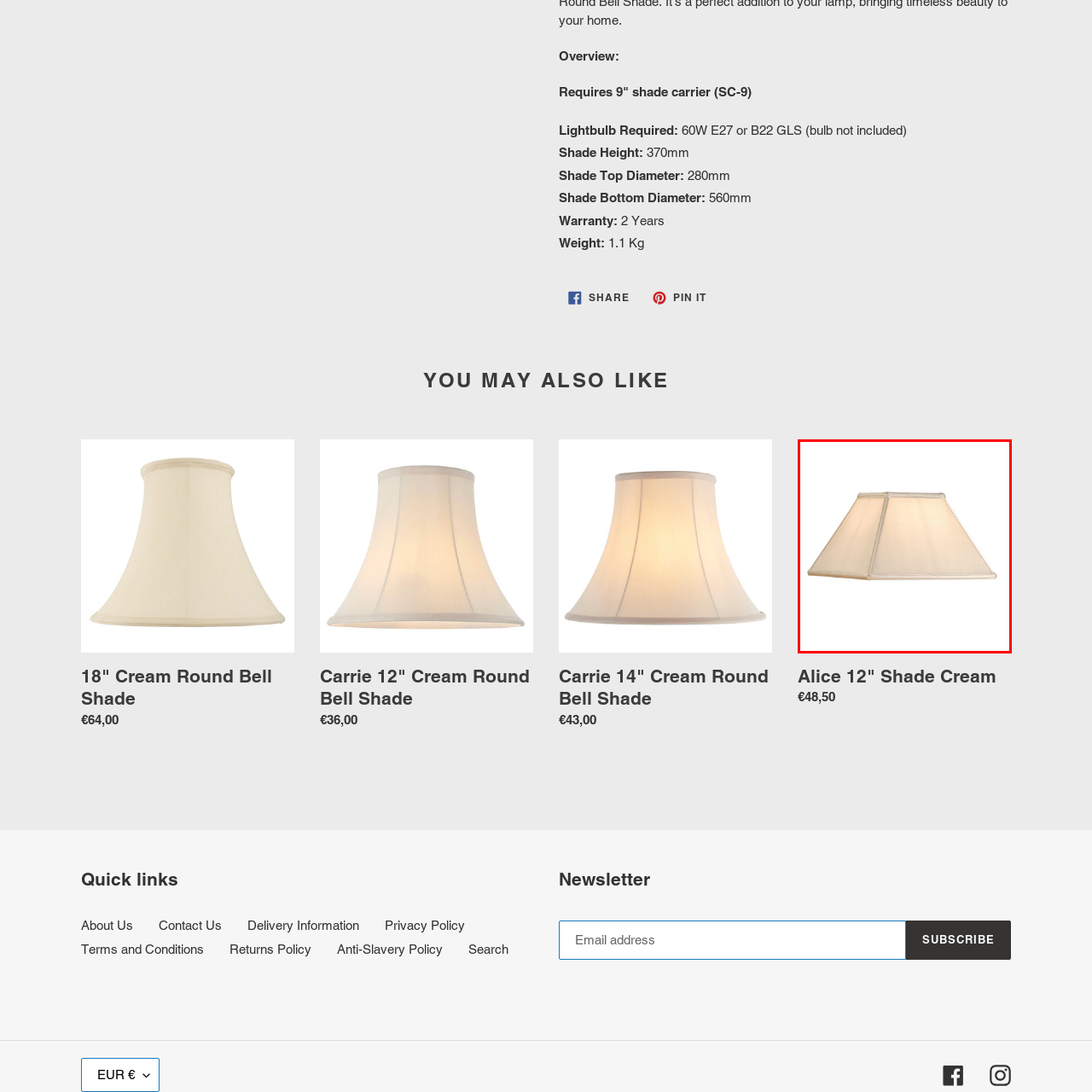Look at the image enclosed within the red outline and answer the question with a single word or phrase:
What is the name of the lampshade?

Alice 12